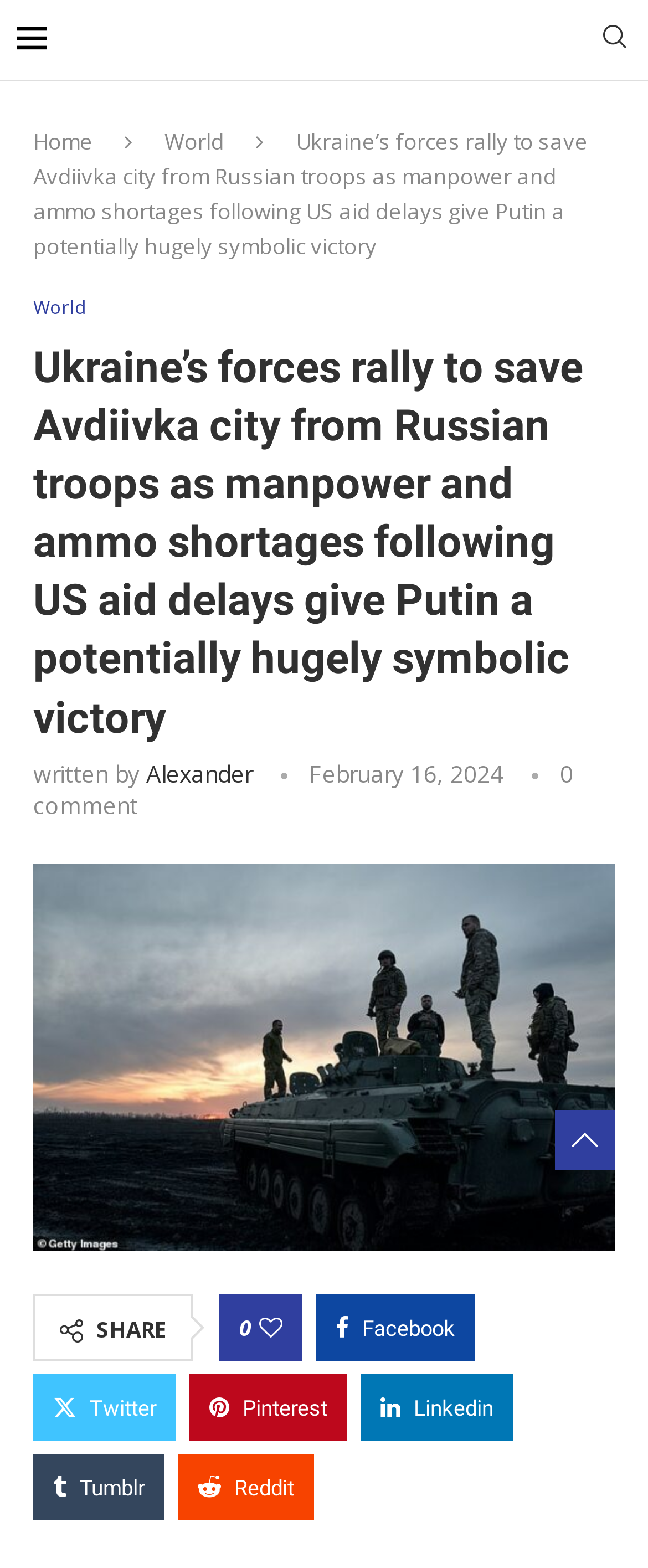Identify the bounding box coordinates of the specific part of the webpage to click to complete this instruction: "Learn about 'Link Building'".

None